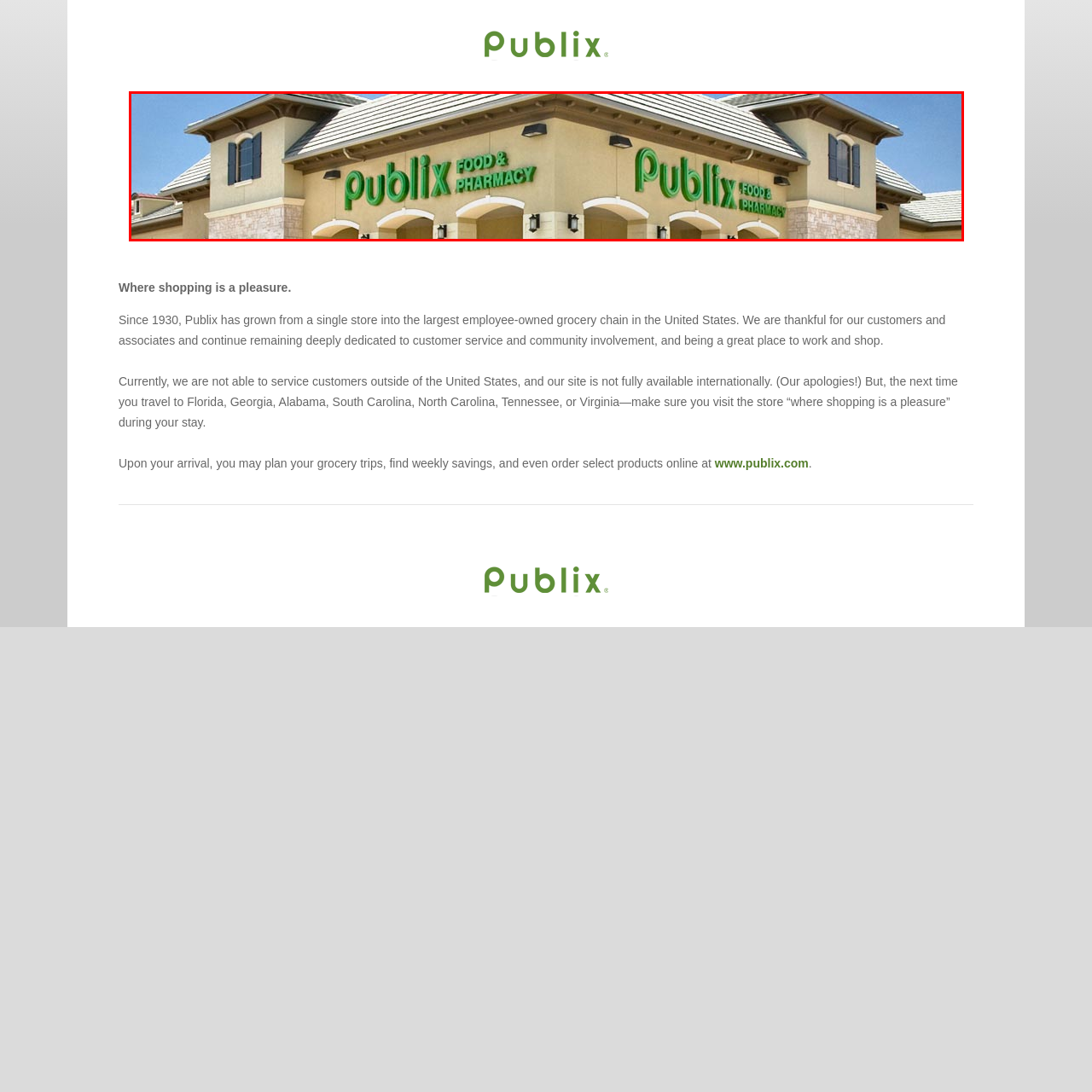What is the shape of the roof?
Direct your attention to the image encased in the red bounding box and answer the question thoroughly, relying on the visual data provided.

Upon examining the image, it can be observed that the architectural design of the Publix store features a sloped roof, which is a notable aspect of the building's exterior.